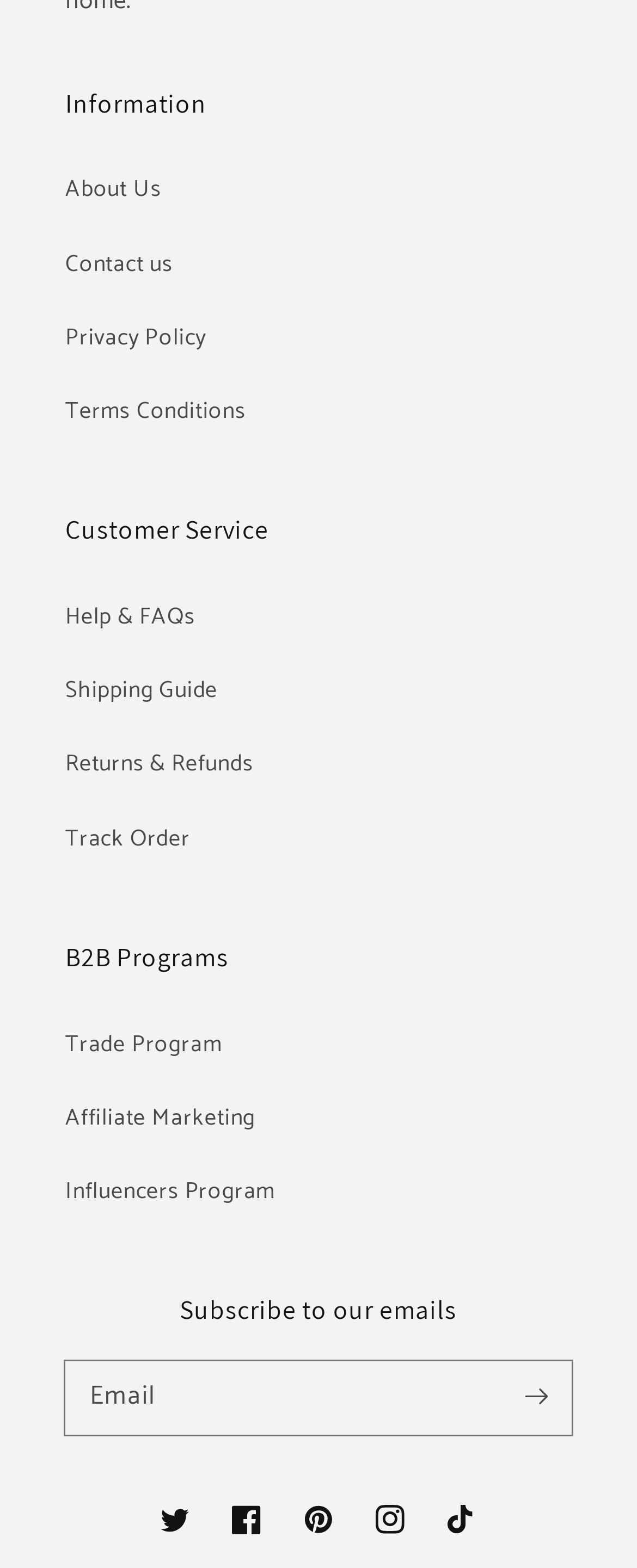Can you find the bounding box coordinates for the element that needs to be clicked to execute this instruction: "Subscribe to newsletter"? The coordinates should be given as four float numbers between 0 and 1, i.e., [left, top, right, bottom].

[0.785, 0.868, 0.897, 0.914]